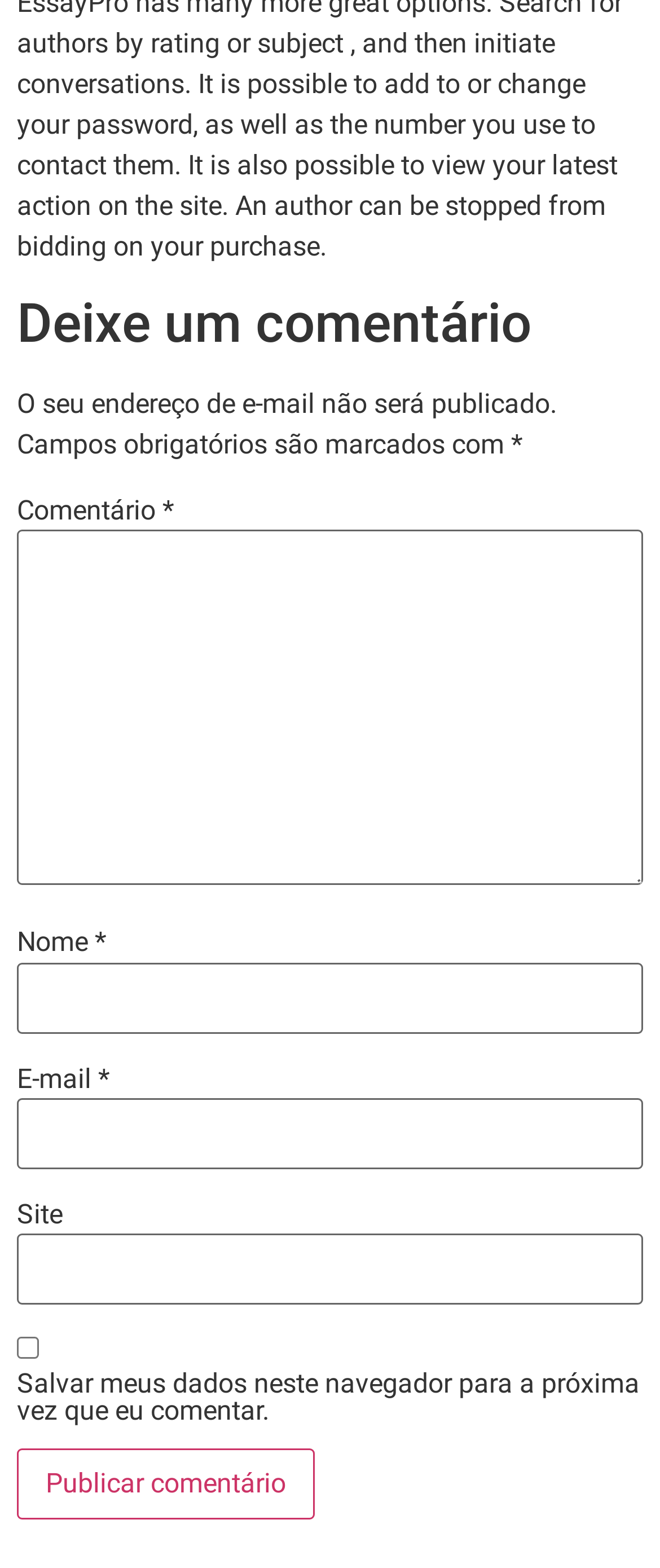What is the note below the 'E-mail' textbox?
Based on the image content, provide your answer in one word or a short phrase.

Email address won't be published